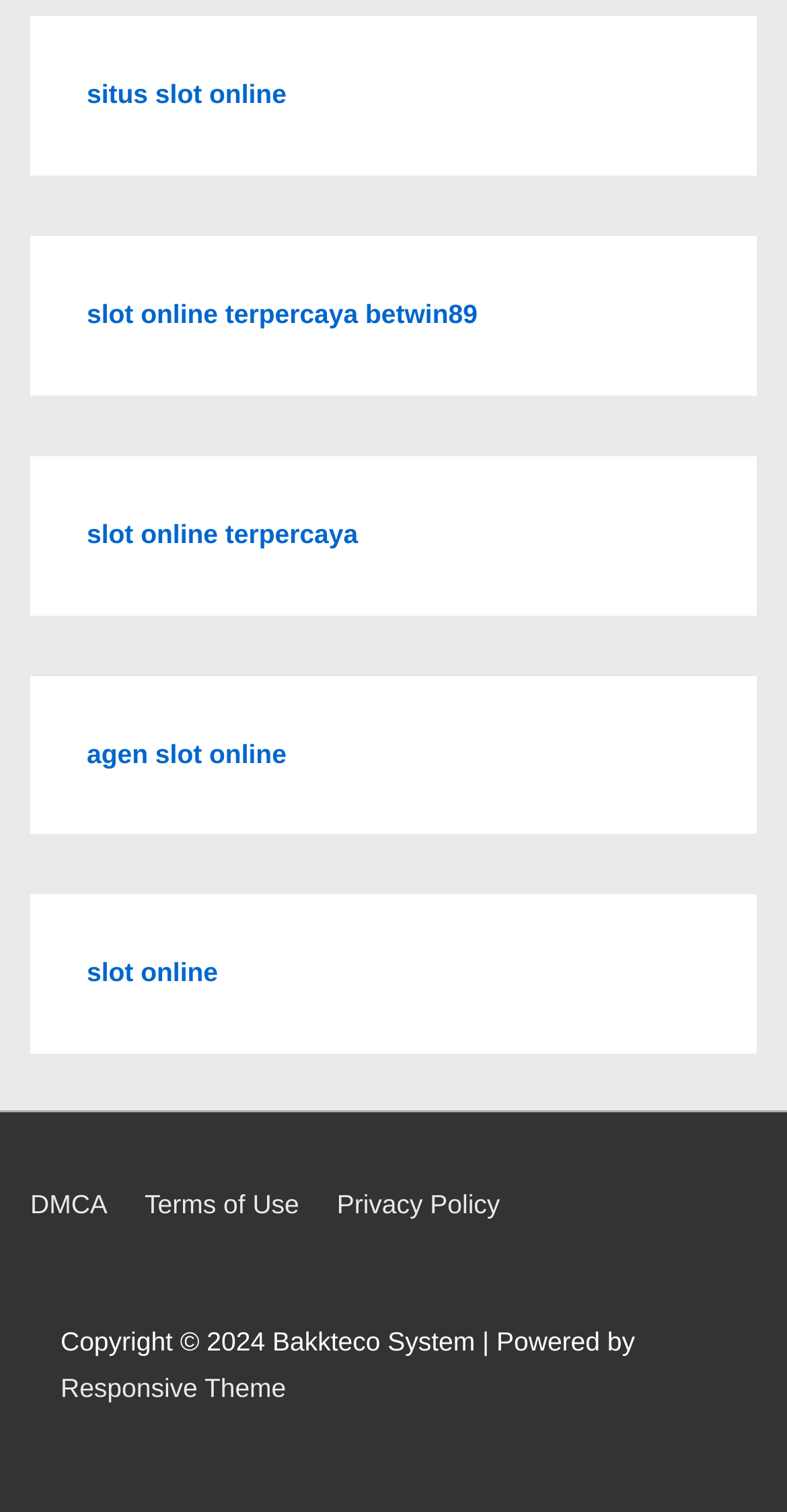Please identify the bounding box coordinates of the element I need to click to follow this instruction: "Search for something".

None